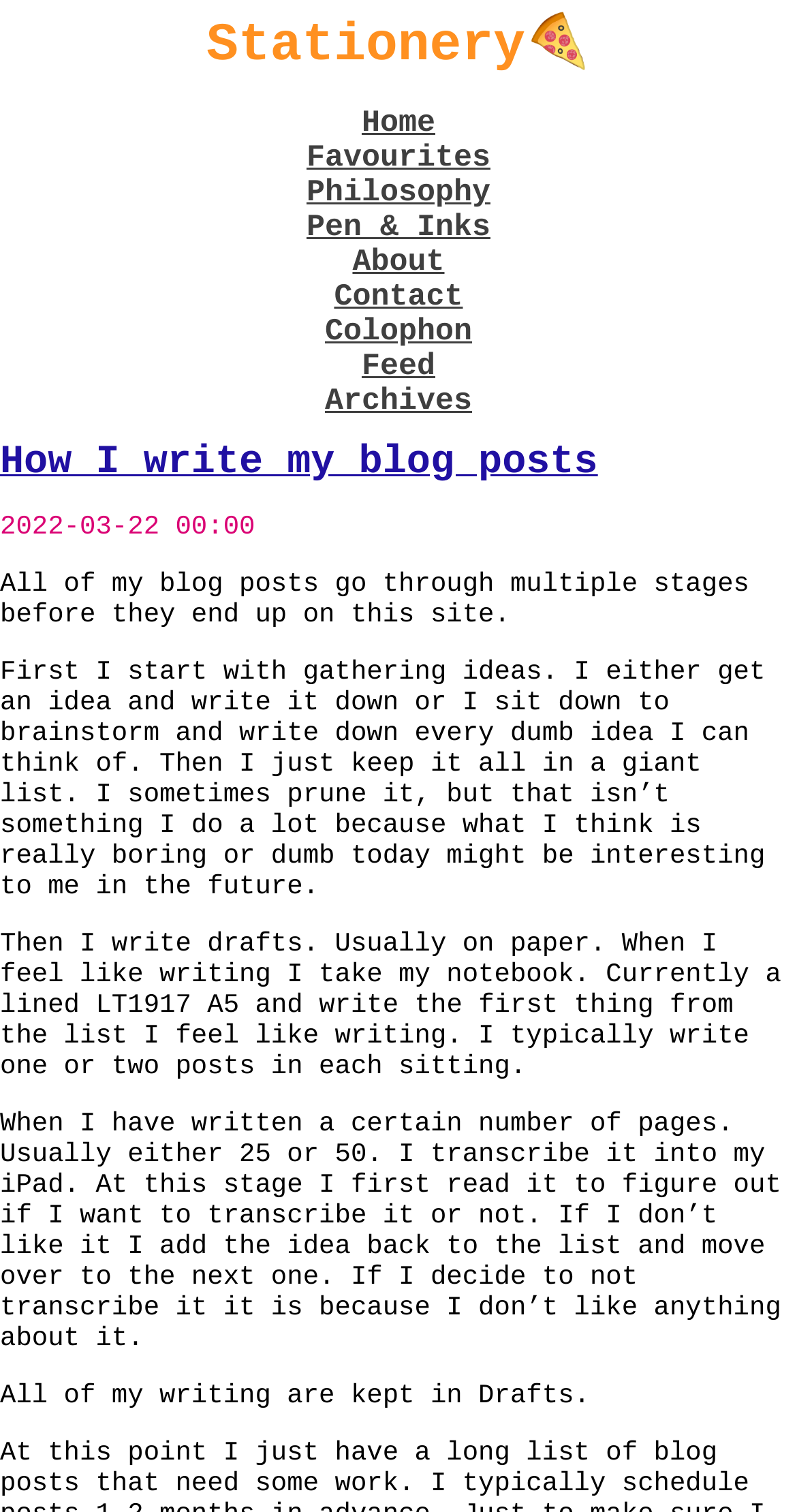Provide the bounding box coordinates for the area that should be clicked to complete the instruction: "read about Philosophy".

[0.385, 0.116, 0.615, 0.139]